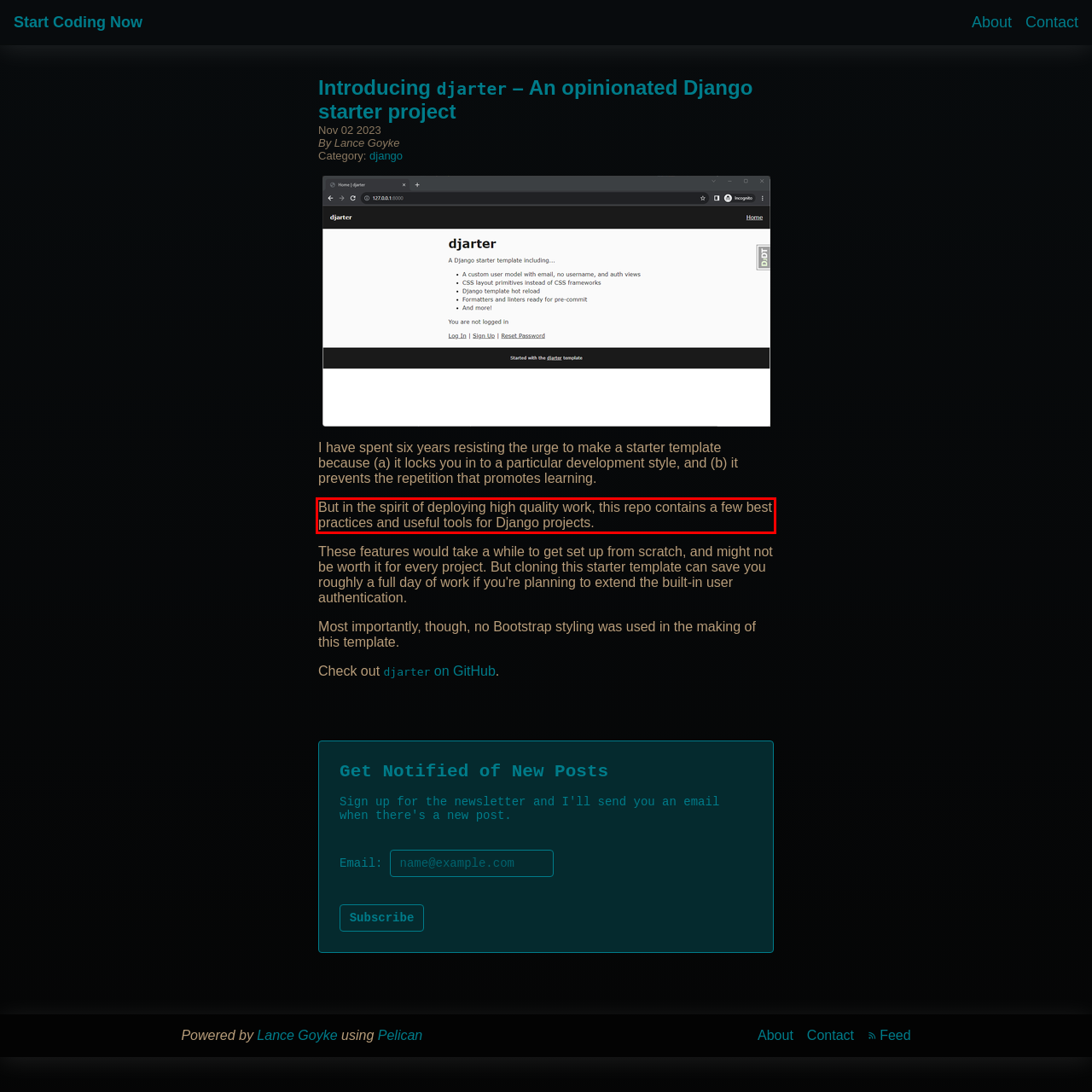Analyze the webpage screenshot and use OCR to recognize the text content in the red bounding box.

But in the spirit of deploying high quality work, this repo contains a few best practices and useful tools for Django projects.